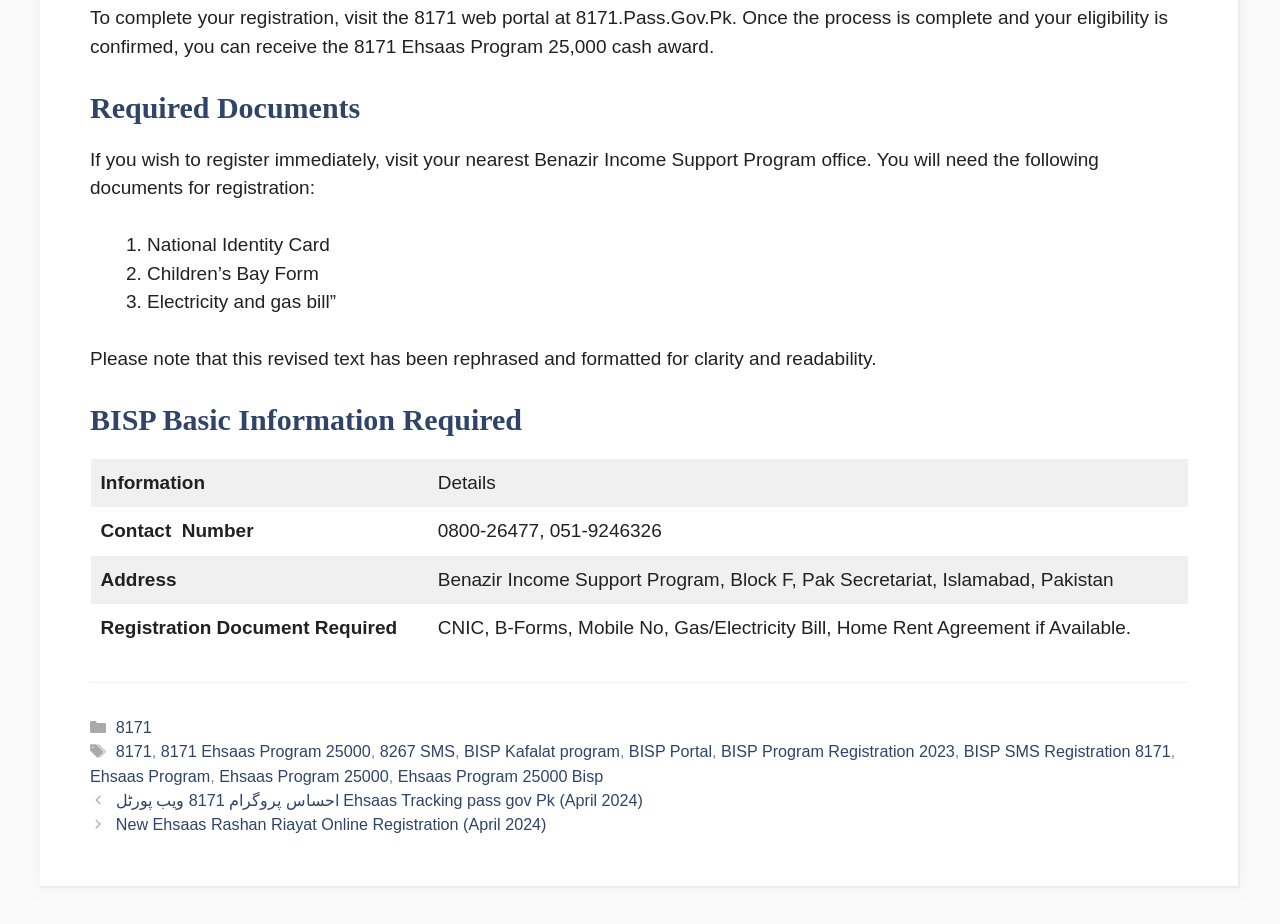Respond with a single word or phrase:
What is the address of the Benazir Income Support Program?

Benazir Income Support Program, Block F, Pak Secretariat, Islamabad, Pakistan